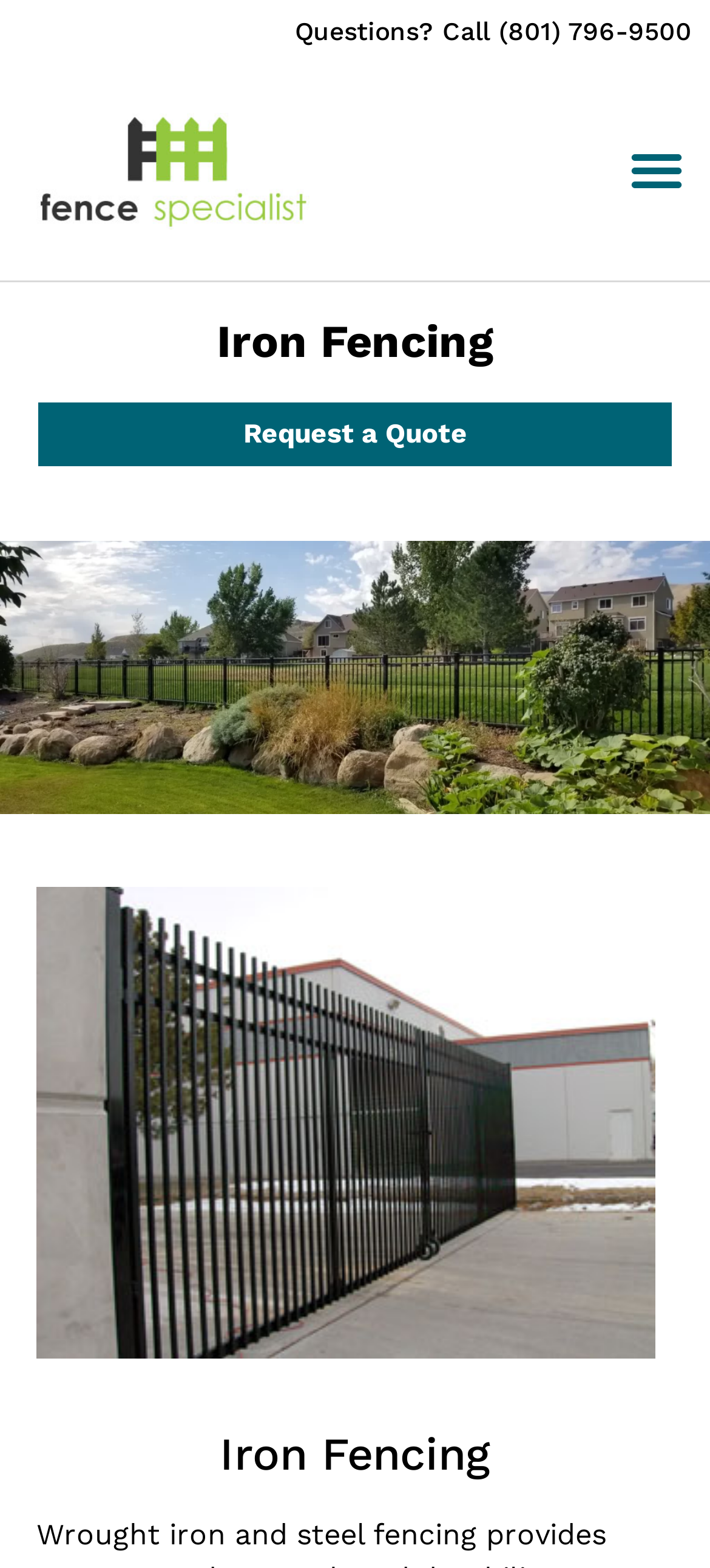Is the menu toggle button expanded?
Please use the visual content to give a single word or phrase answer.

False